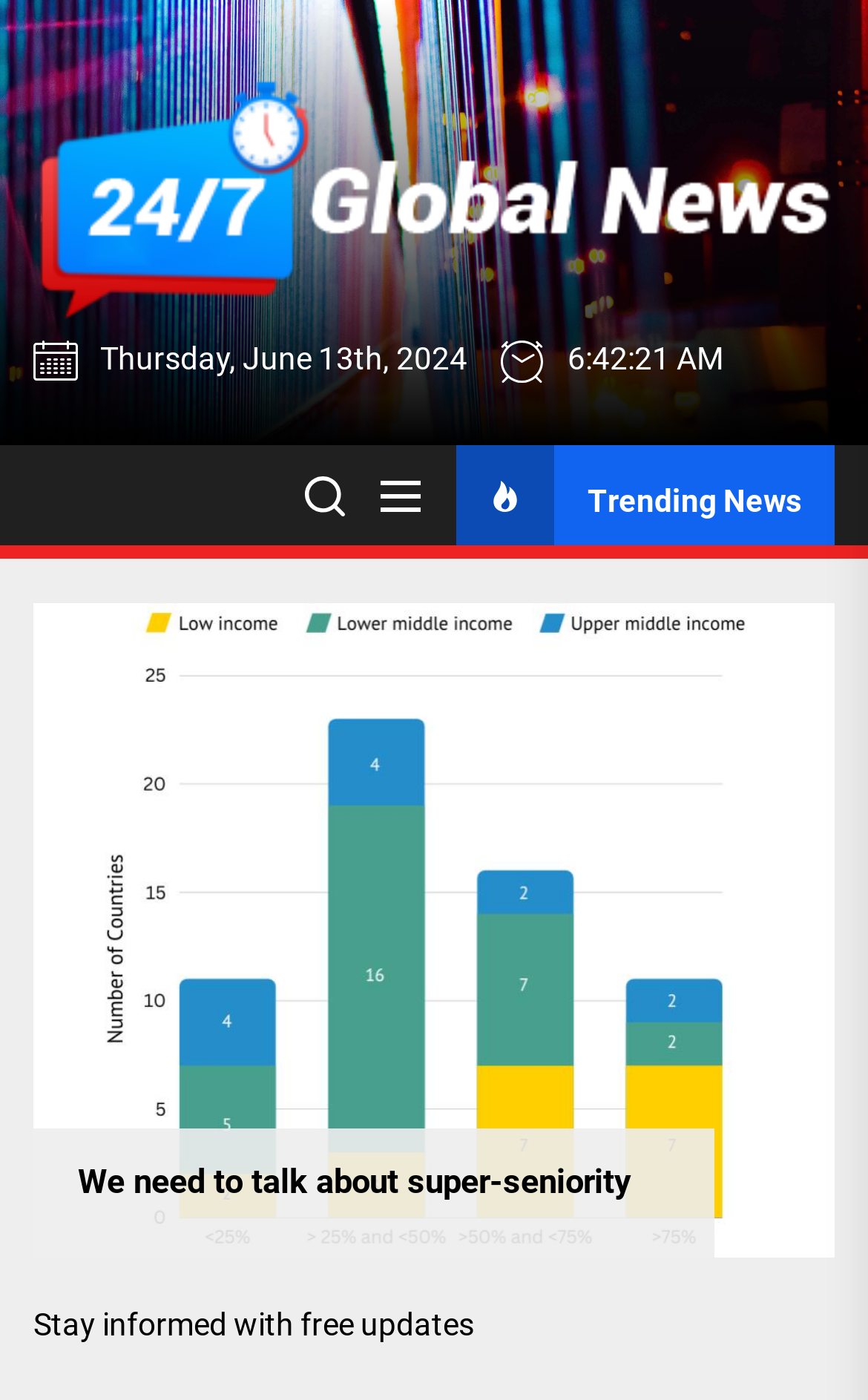Analyze the image and provide a detailed answer to the question: What is the current date?

I found the current date by looking at the top of the webpage, where it displays the date and time. The date is 'Thursday, June 13th, 2024'.